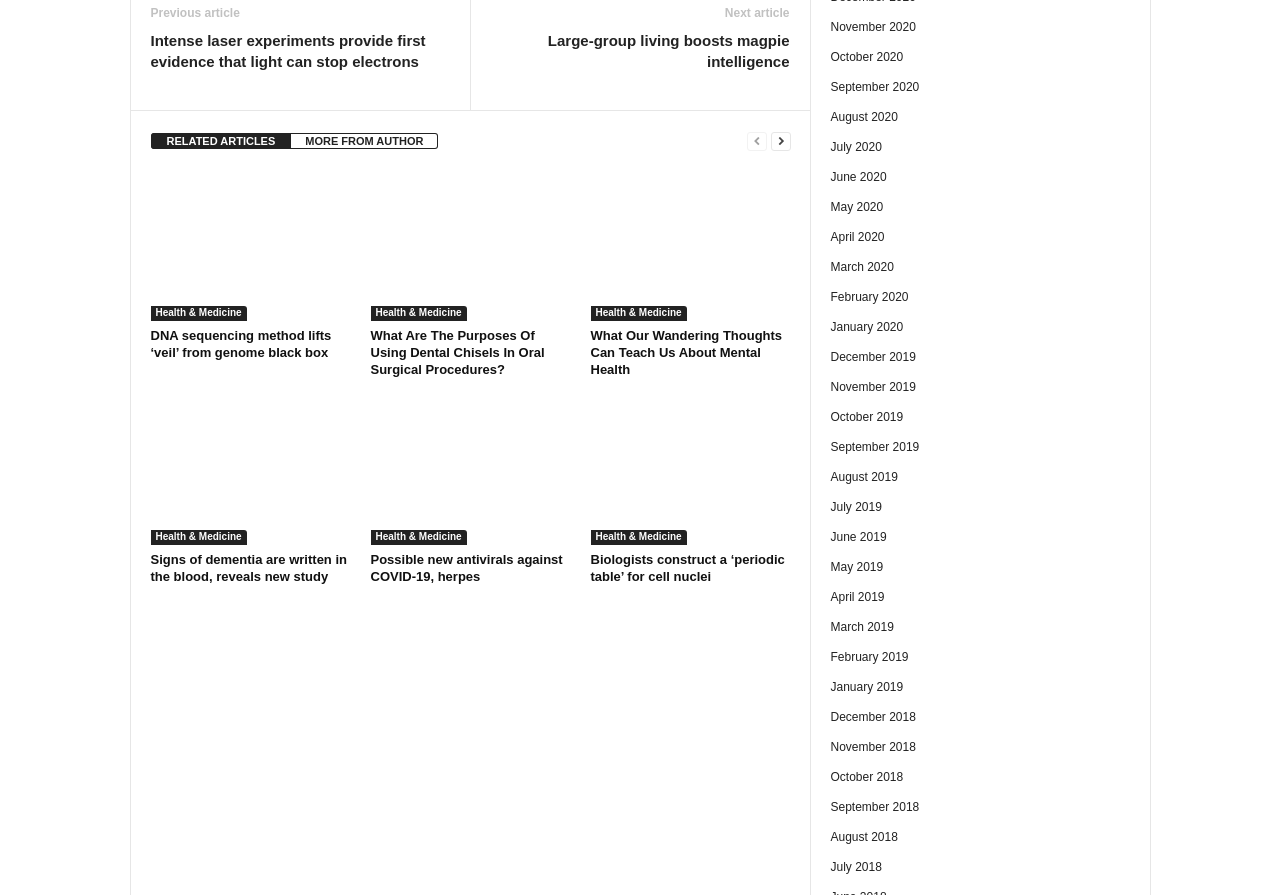Please locate the bounding box coordinates of the region I need to click to follow this instruction: "Go to 'next-page'".

[0.602, 0.147, 0.618, 0.17]